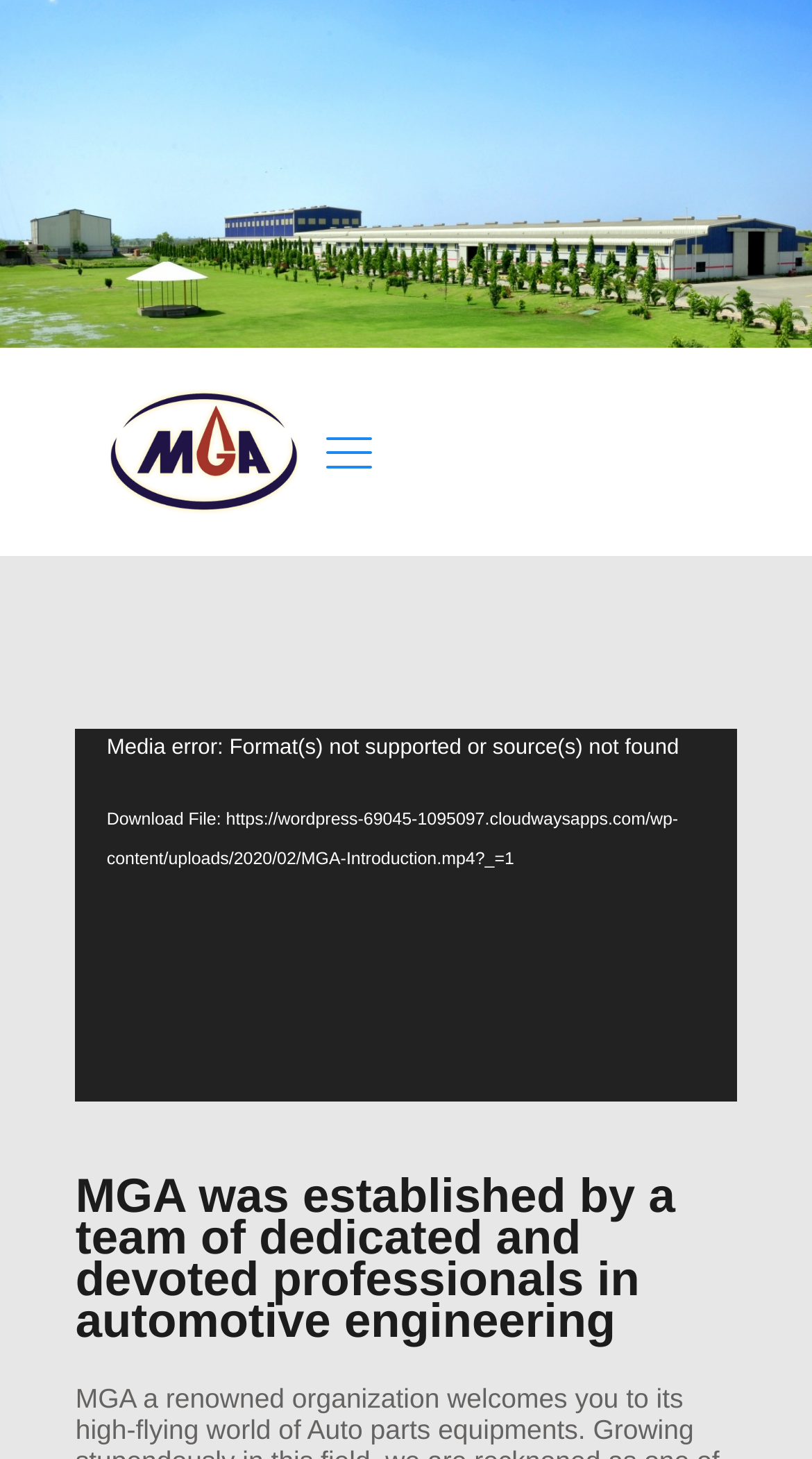What is the error message displayed in the video player?
Look at the image and provide a short answer using one word or a phrase.

Format(s) not supported or source(s) not found